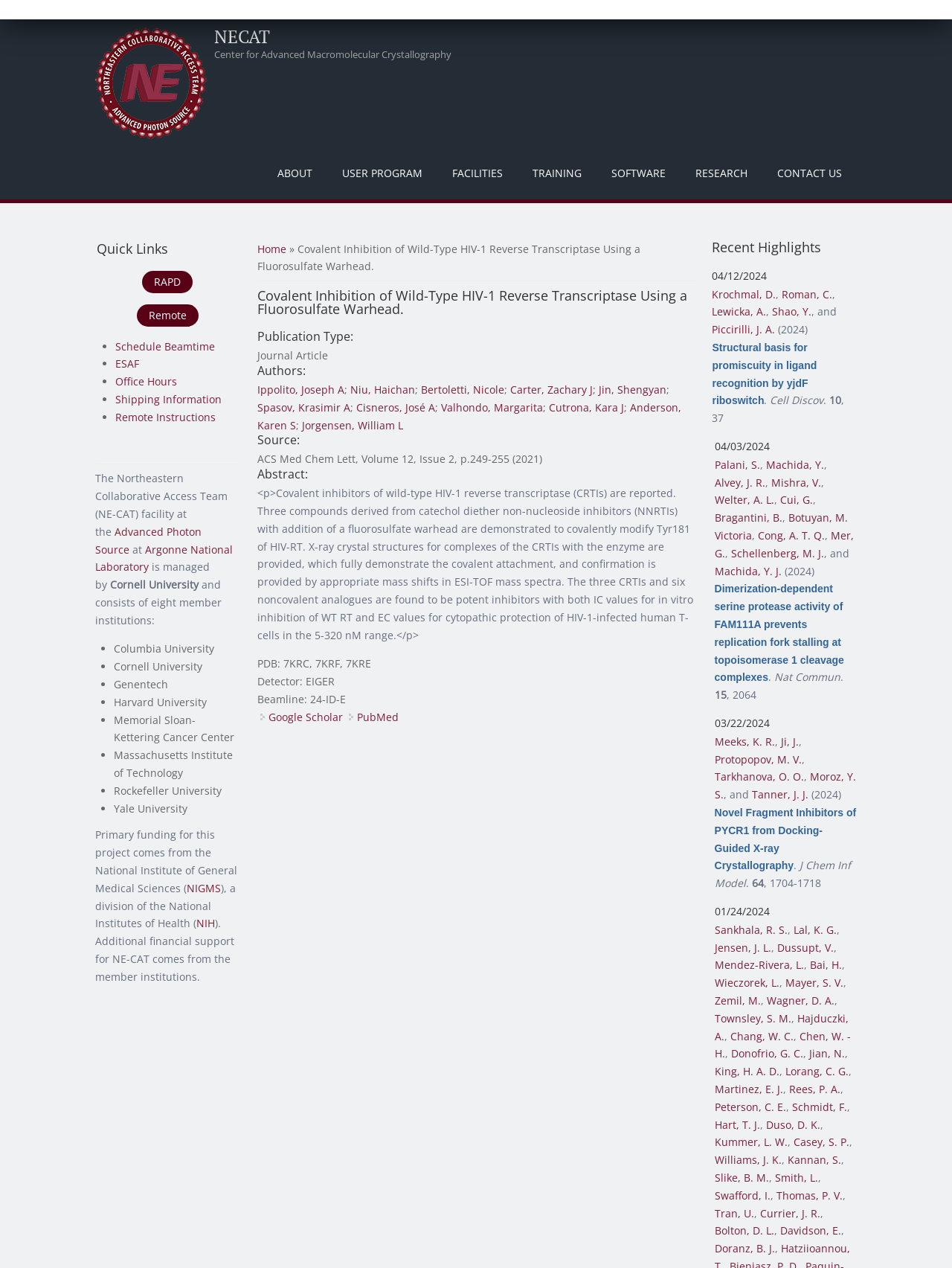Find the bounding box coordinates of the clickable region needed to perform the following instruction: "Visit the 'Advanced Photon Source' website". The coordinates should be provided as four float numbers between 0 and 1, i.e., [left, top, right, bottom].

[0.1, 0.414, 0.212, 0.439]